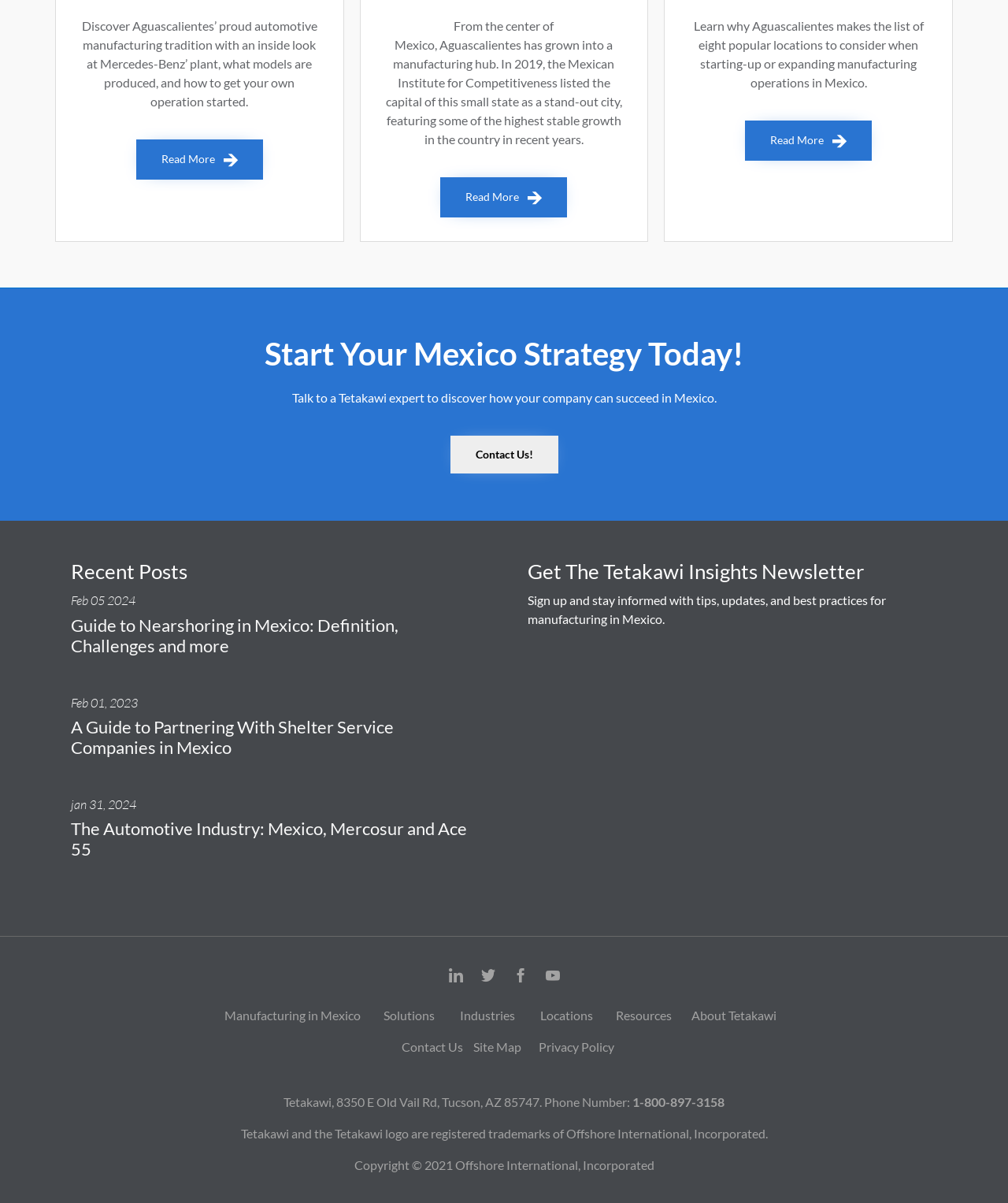Provide the bounding box coordinates of the area you need to click to execute the following instruction: "Learn about manufacturing in Mexico".

[0.222, 0.837, 0.357, 0.85]